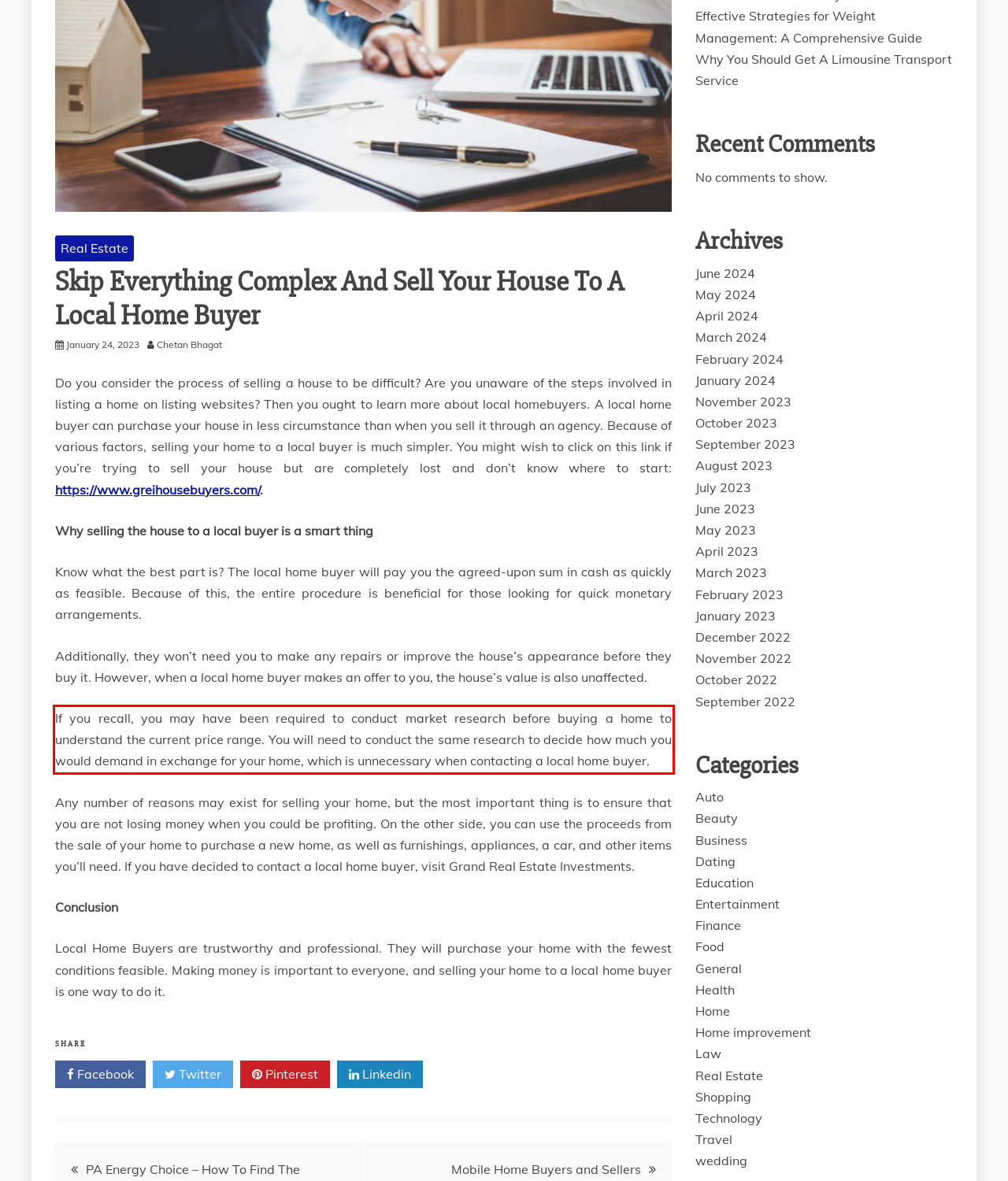Please analyze the provided webpage screenshot and perform OCR to extract the text content from the red rectangle bounding box.

If you recall, you may have been required to conduct market research before buying a home to understand the current price range. You will need to conduct the same research to decide how much you would demand in exchange for your home, which is unnecessary when contacting a local home buyer.